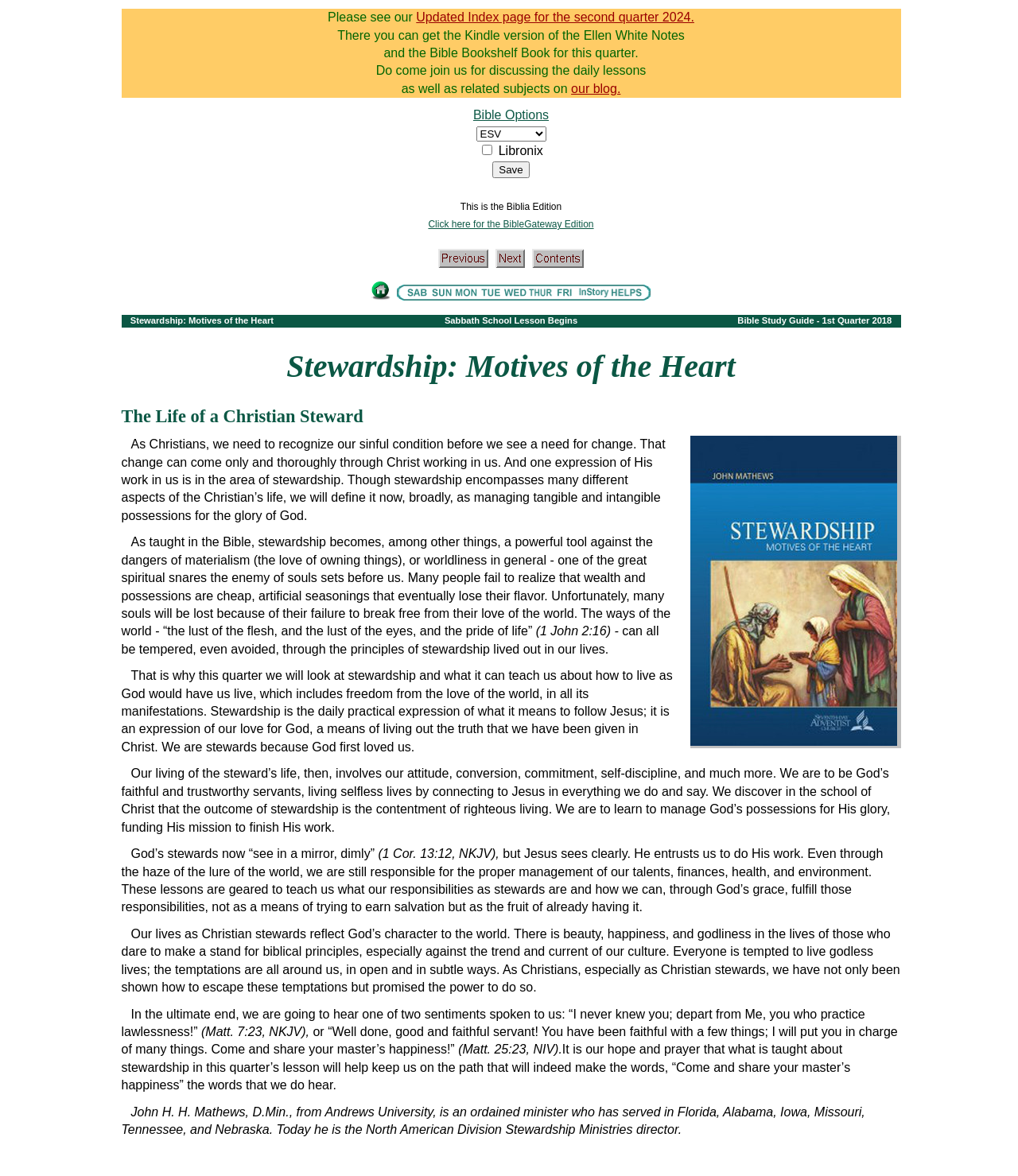What is the topic of this quarter's lesson? Using the information from the screenshot, answer with a single word or phrase.

Stewardship